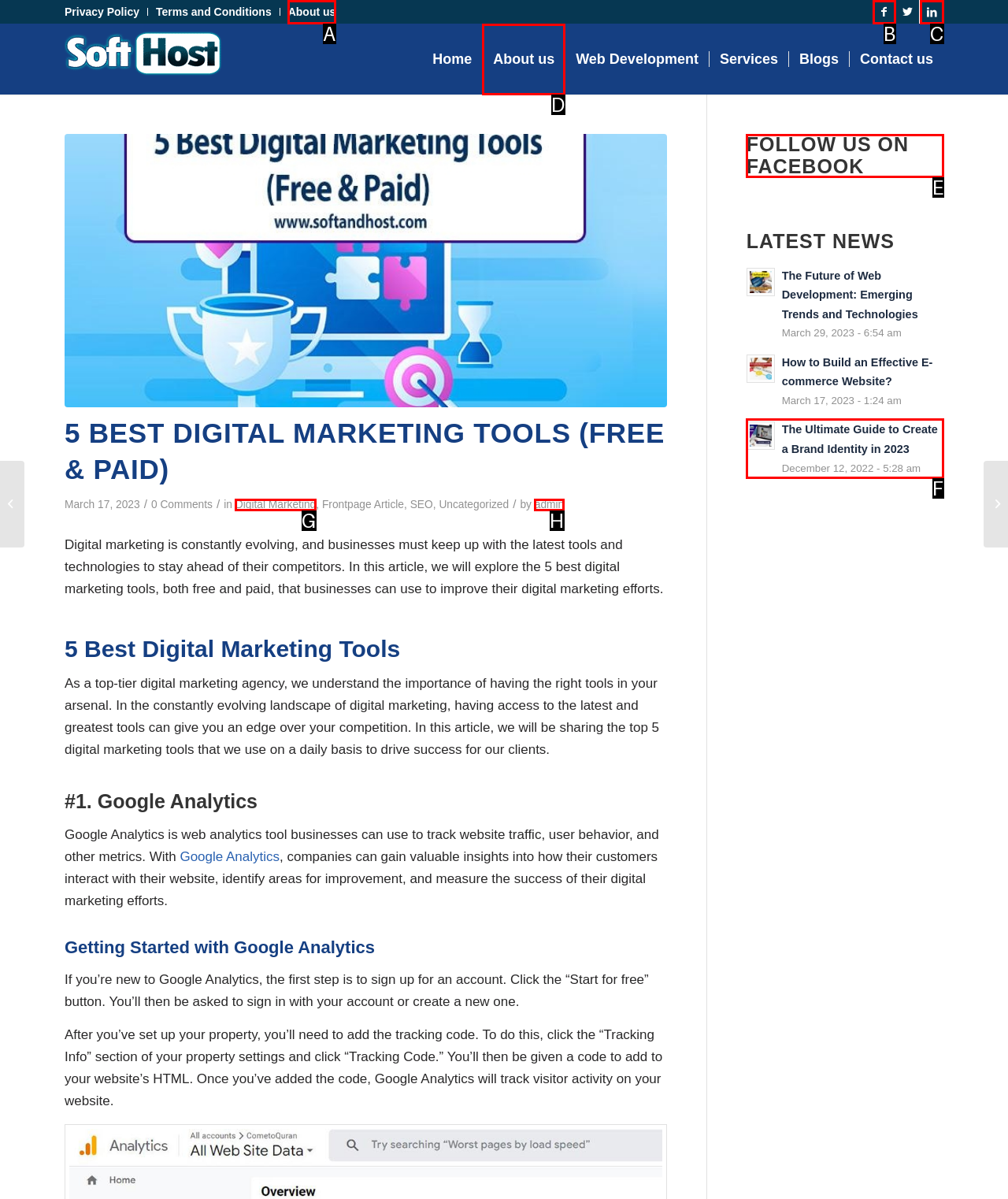Point out the UI element to be clicked for this instruction: Follow us on Facebook. Provide the answer as the letter of the chosen element.

E